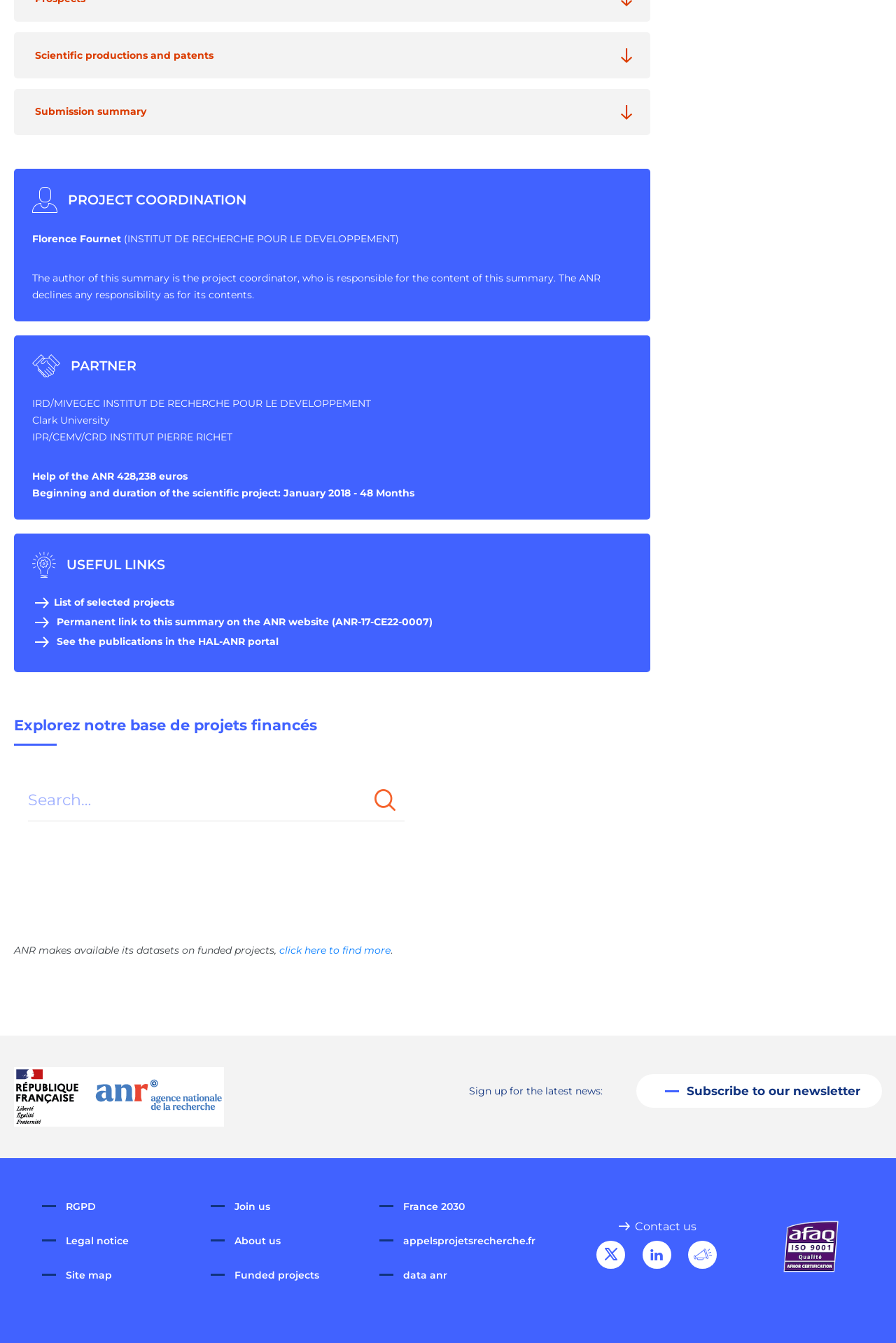What is the project coordination title?
Please look at the screenshot and answer using one word or phrase.

PROJECT COORDINATION